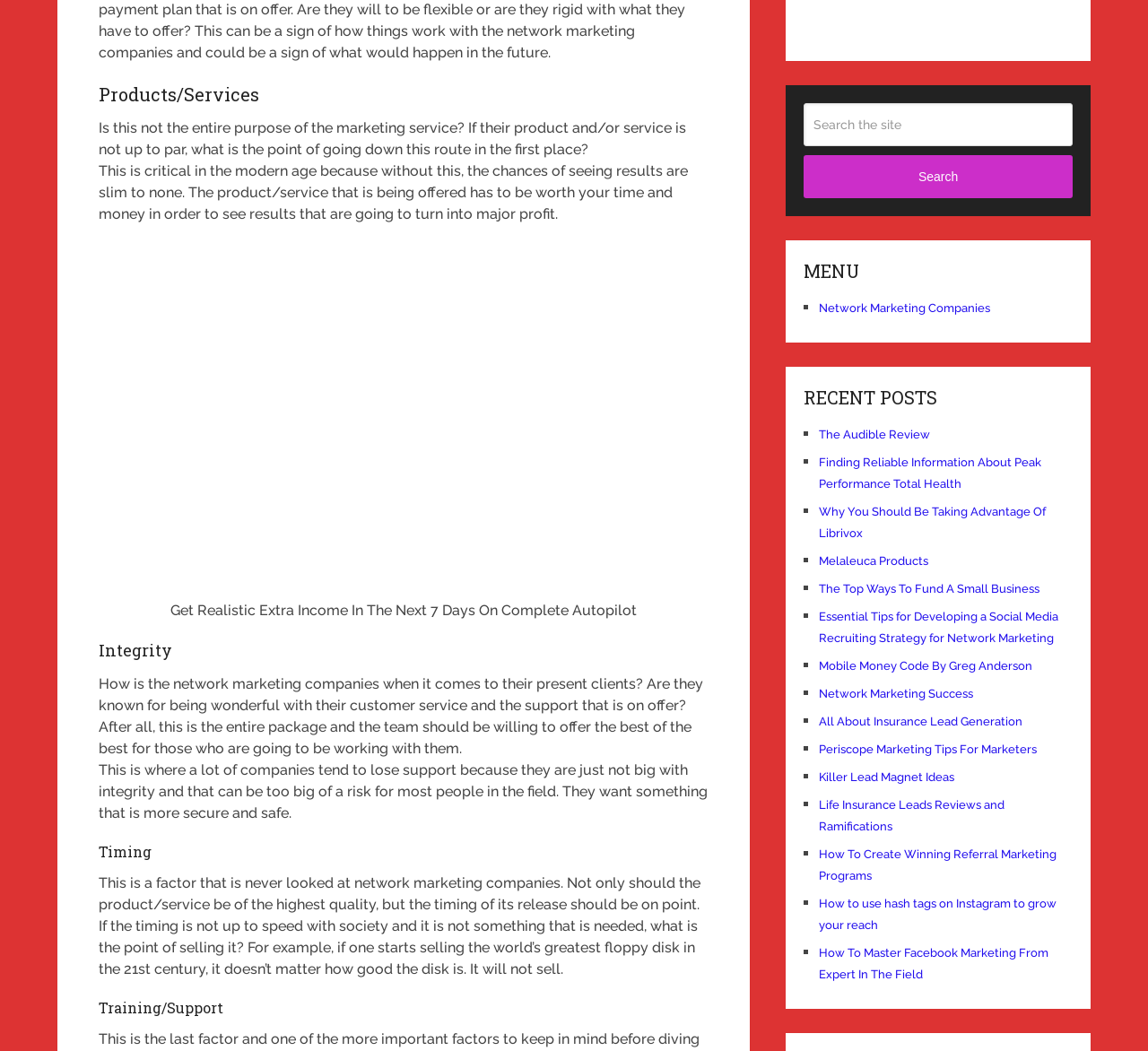Determine the bounding box coordinates of the area to click in order to meet this instruction: "Click on 'Banner'".

[0.7, 0.025, 0.934, 0.037]